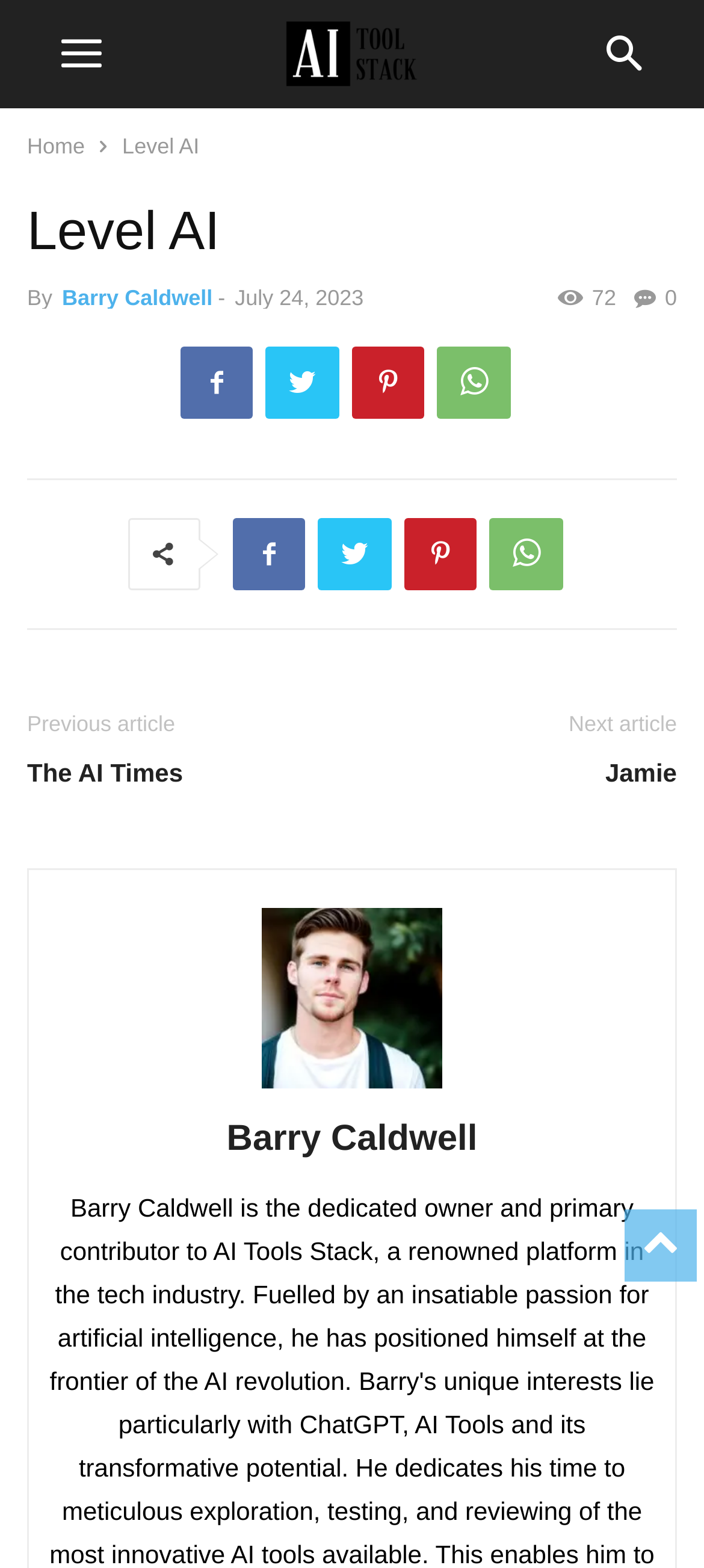Extract the bounding box coordinates of the UI element described: "Barry Caldwell". Provide the coordinates in the format [left, top, right, bottom] with values ranging from 0 to 1.

[0.322, 0.714, 0.678, 0.739]